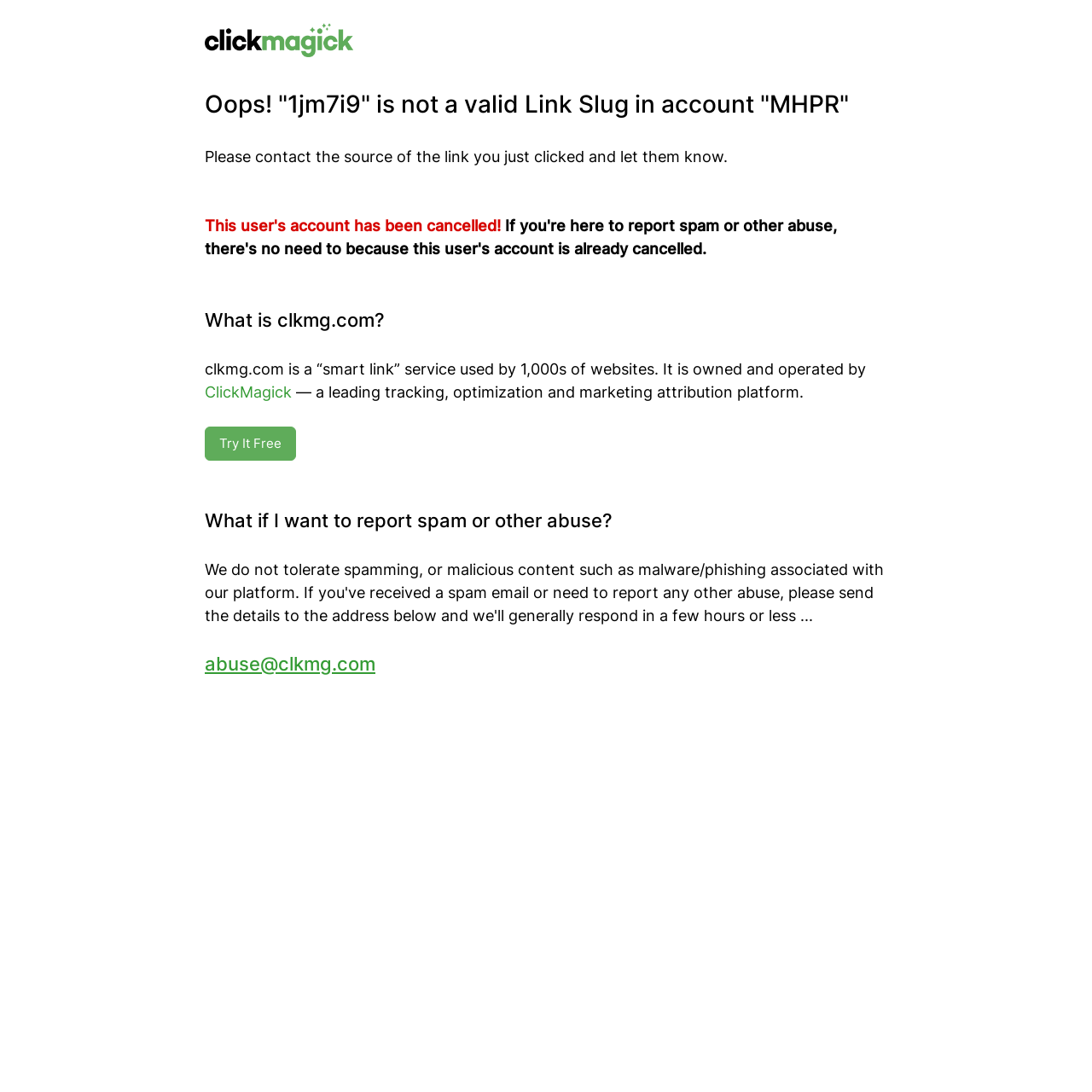Explain in detail what is displayed on the webpage.

The webpage is a error page from clkmg.com, a "smart link" service used by thousands of websites. At the top, there is a logo image on the left, and a link to the right of it. Below the logo, there is a large block of text that explains the error message, "Oops! "1jm7i9" is not a valid Link Slug in account "MHPR"". The text also provides information on what to do if the user wants to report spam or other abuse.

The text is divided into several paragraphs. The first paragraph explains the error and asks the user to contact the source of the link. The second paragraph provides information about clkmg.com, stating that it is a "smart link" service used by thousands of websites and owned by ClickMagick, a leading tracking, optimization, and marketing attribution platform. There is a link to ClickMagick in this paragraph.

Below this, there is a call-to-action button "Try It Free" on the left, and a paragraph on the right that explains how to report spam or other abuse. The paragraph provides an email address, abuse@clkmg.com, where users can report spam or other abuse.